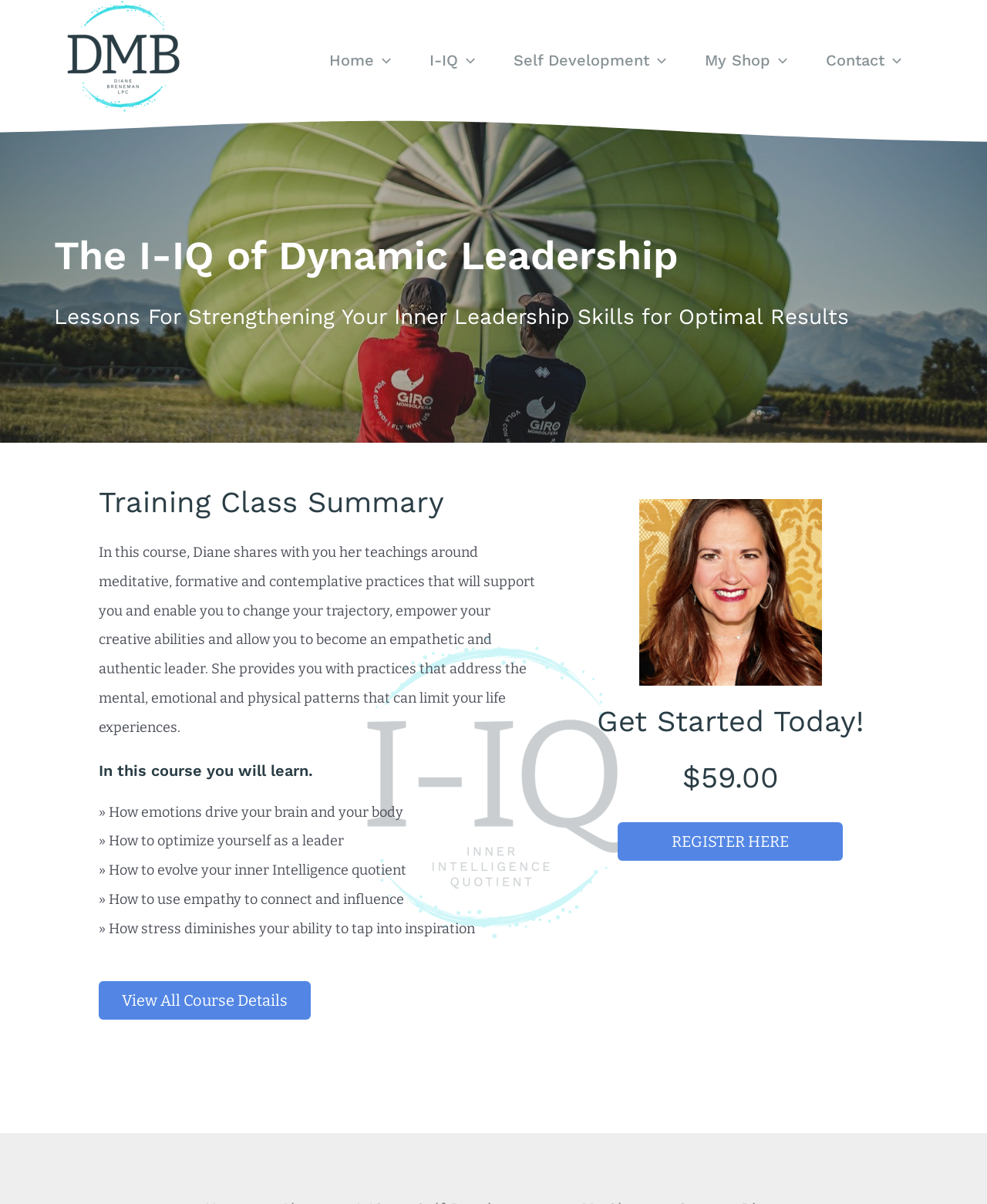Generate the title text from the webpage.

The I-IQ of Dynamic Leadership
